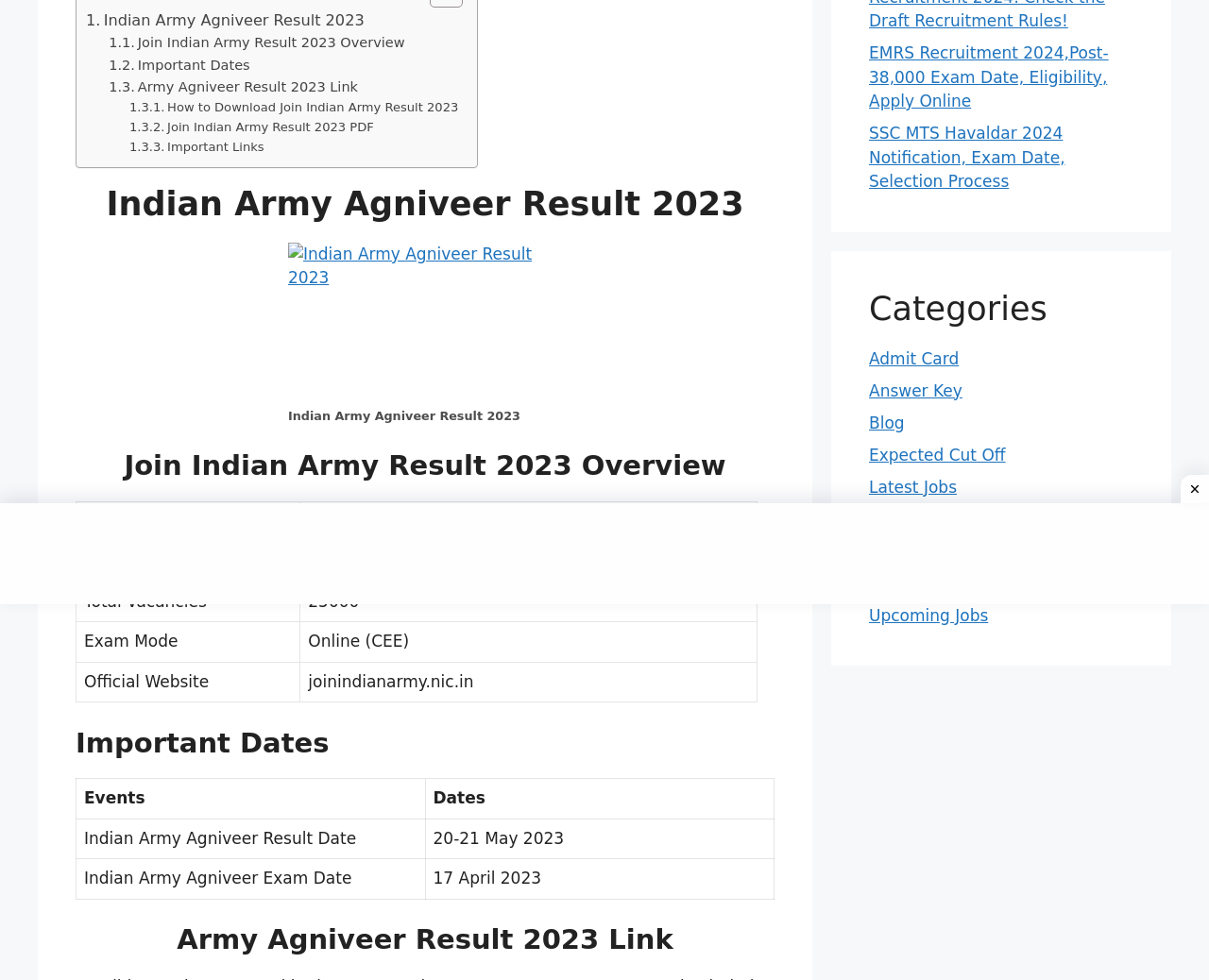Provide the bounding box coordinates for the UI element that is described as: "Uncategorized".

[0.719, 0.585, 0.815, 0.605]